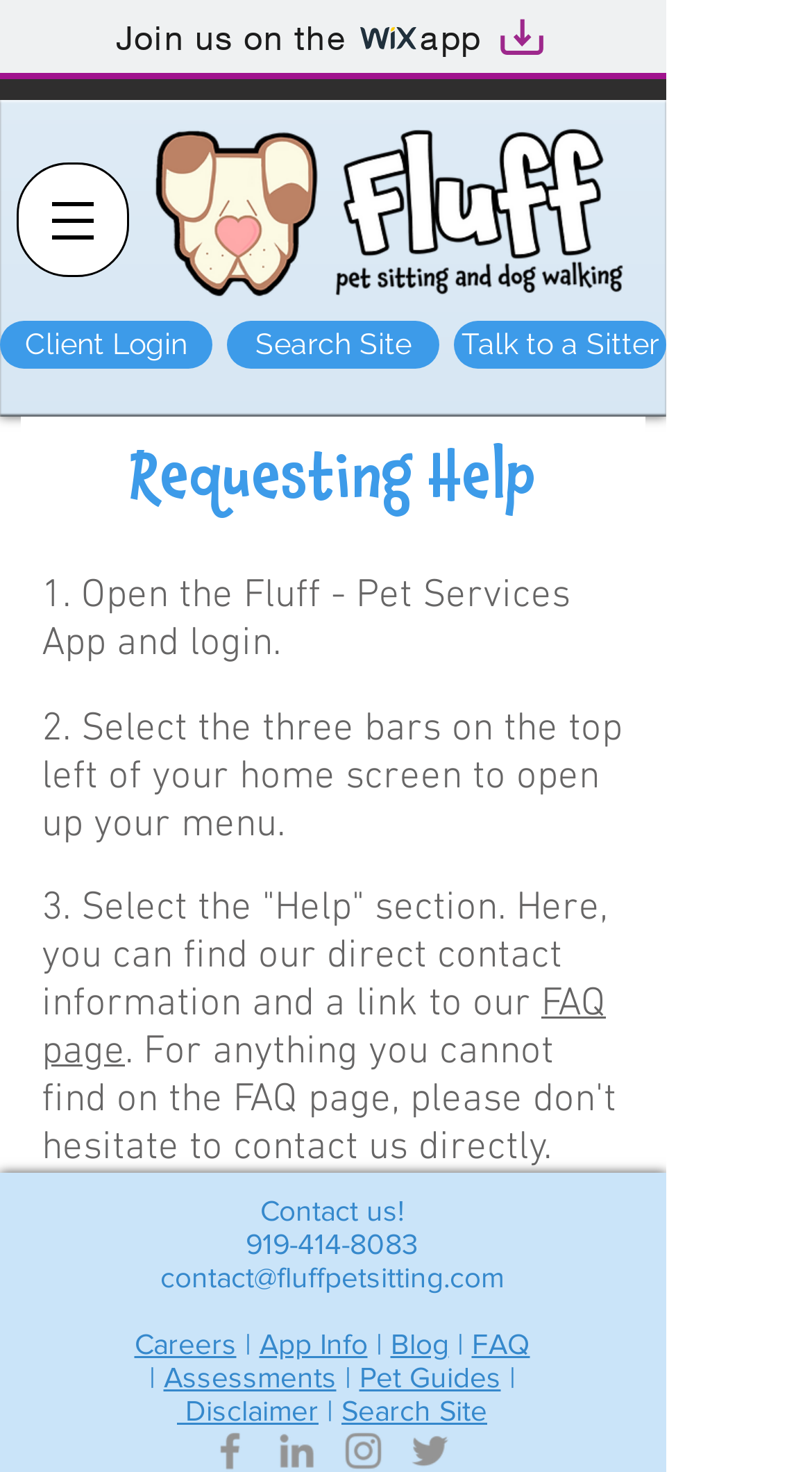What is the name of the pet service app?
Answer the question with as much detail as you can, using the image as a reference.

The name of the pet service app can be found in the instructions provided on the webpage, specifically in the first step, '1. Open the Fluff - Pet Services App and login.'